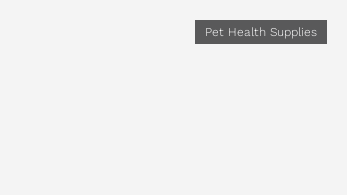Describe all elements and aspects of the image.

The image showcases a prominent section titled "Pet Health Supplies," which appears to be part of a blog or informational webpage dedicated to pet care. This segment likely highlights resources and products aimed at improving the well-being and health of pets. Alongside this title, the content associated with this section might include links to articles or products related to pet health, emphasizing the importance of ensuring your furry companions receive proper care and supplies. The background is minimalistic, allowing the focus to remain on the informative aspect of pet health supplies available to dog owners and pet enthusiasts.